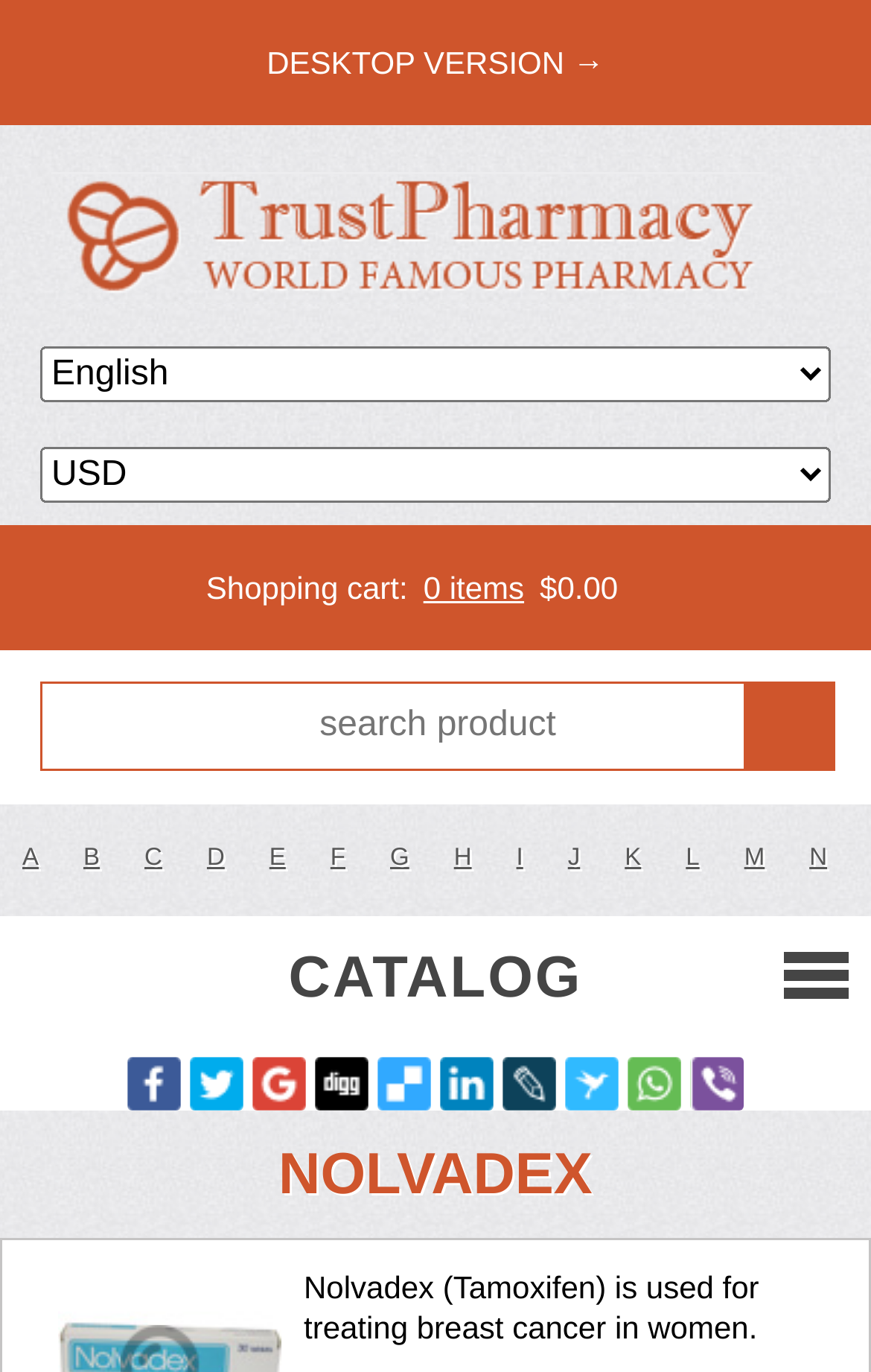Determine the bounding box coordinates of the region I should click to achieve the following instruction: "Read older post". Ensure the bounding box coordinates are four float numbers between 0 and 1, i.e., [left, top, right, bottom].

None